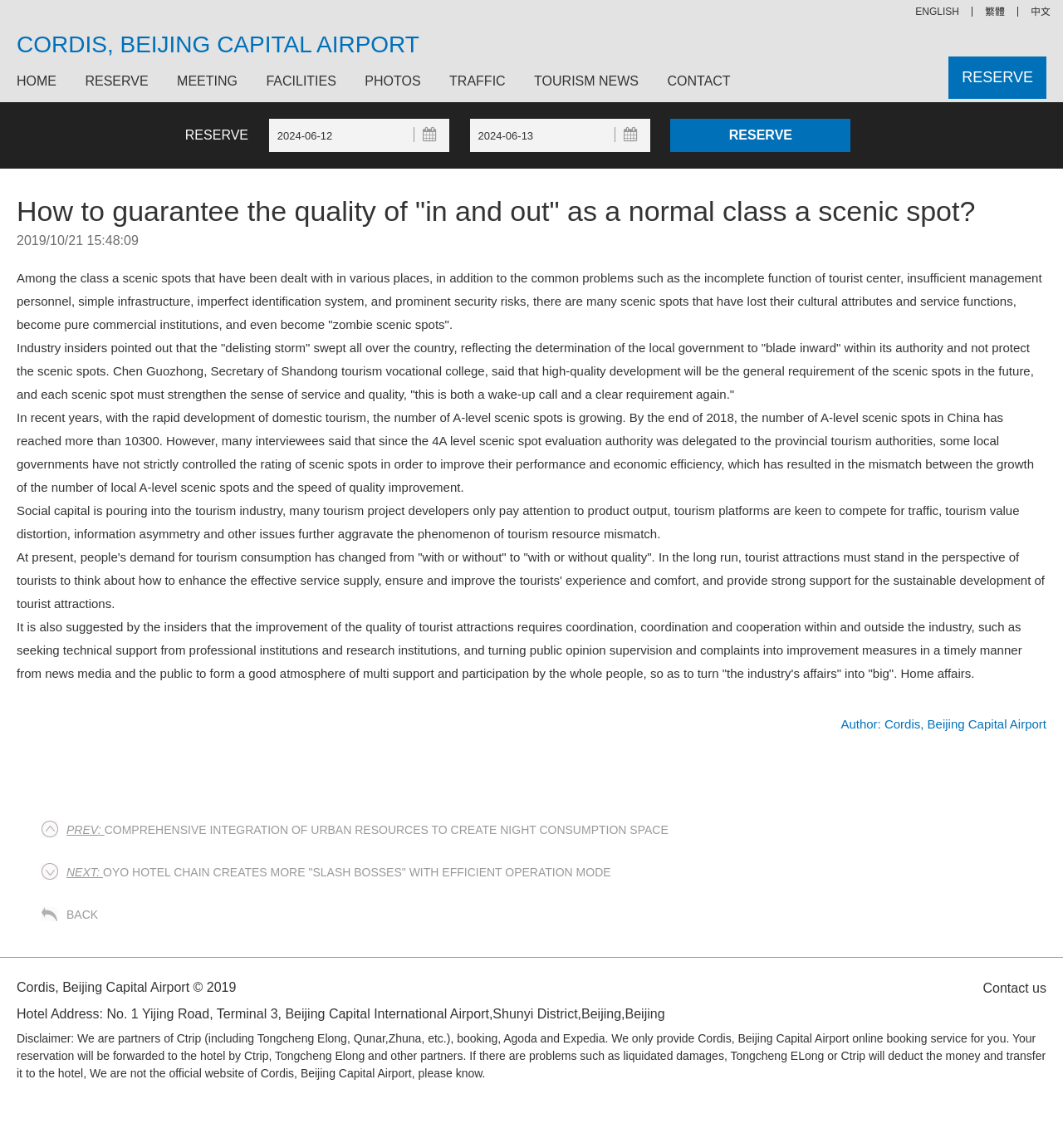Please respond to the question using a single word or phrase:
What is the address of the hotel?

No. 1 Yijing Road, Terminal 3, Beijing Capital International Airport